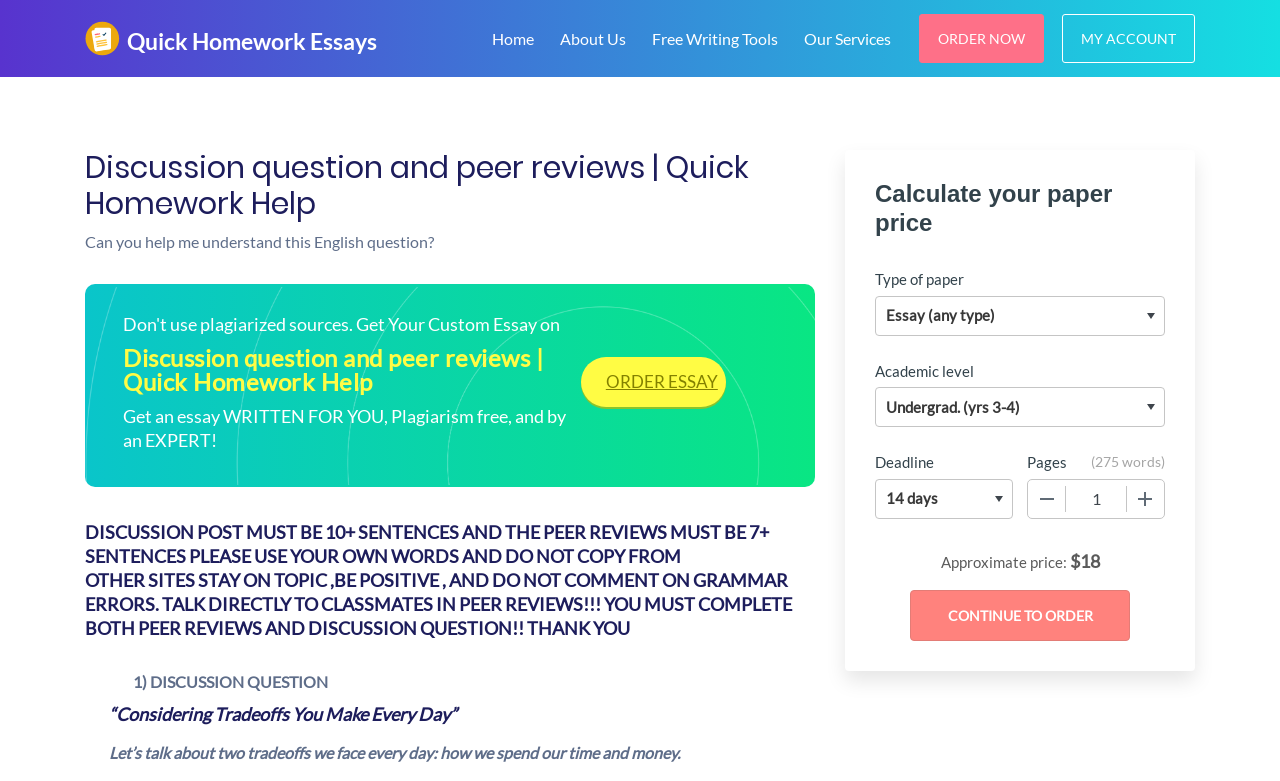Please identify the coordinates of the bounding box that should be clicked to fulfill this instruction: "Select the type of paper".

[0.684, 0.378, 0.91, 0.43]